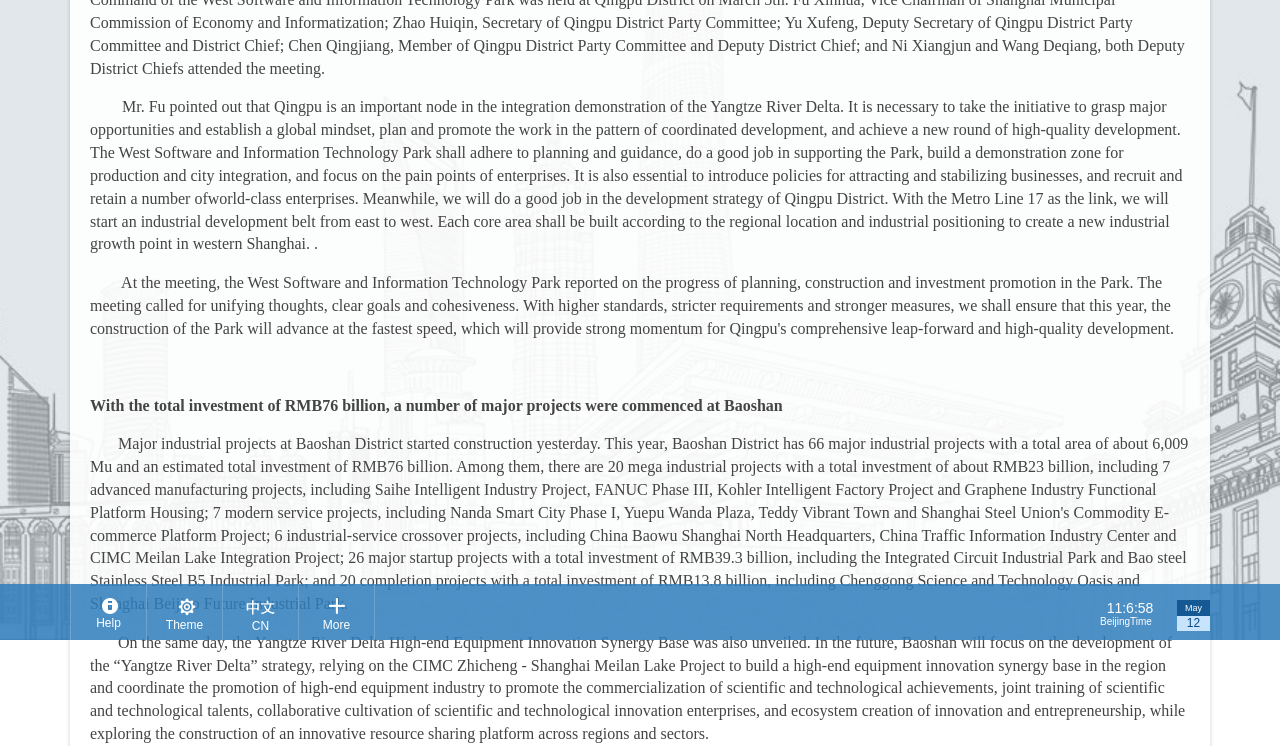Identify the bounding box coordinates of the HTML element based on this description: "Help".

[0.055, 0.783, 0.114, 0.847]